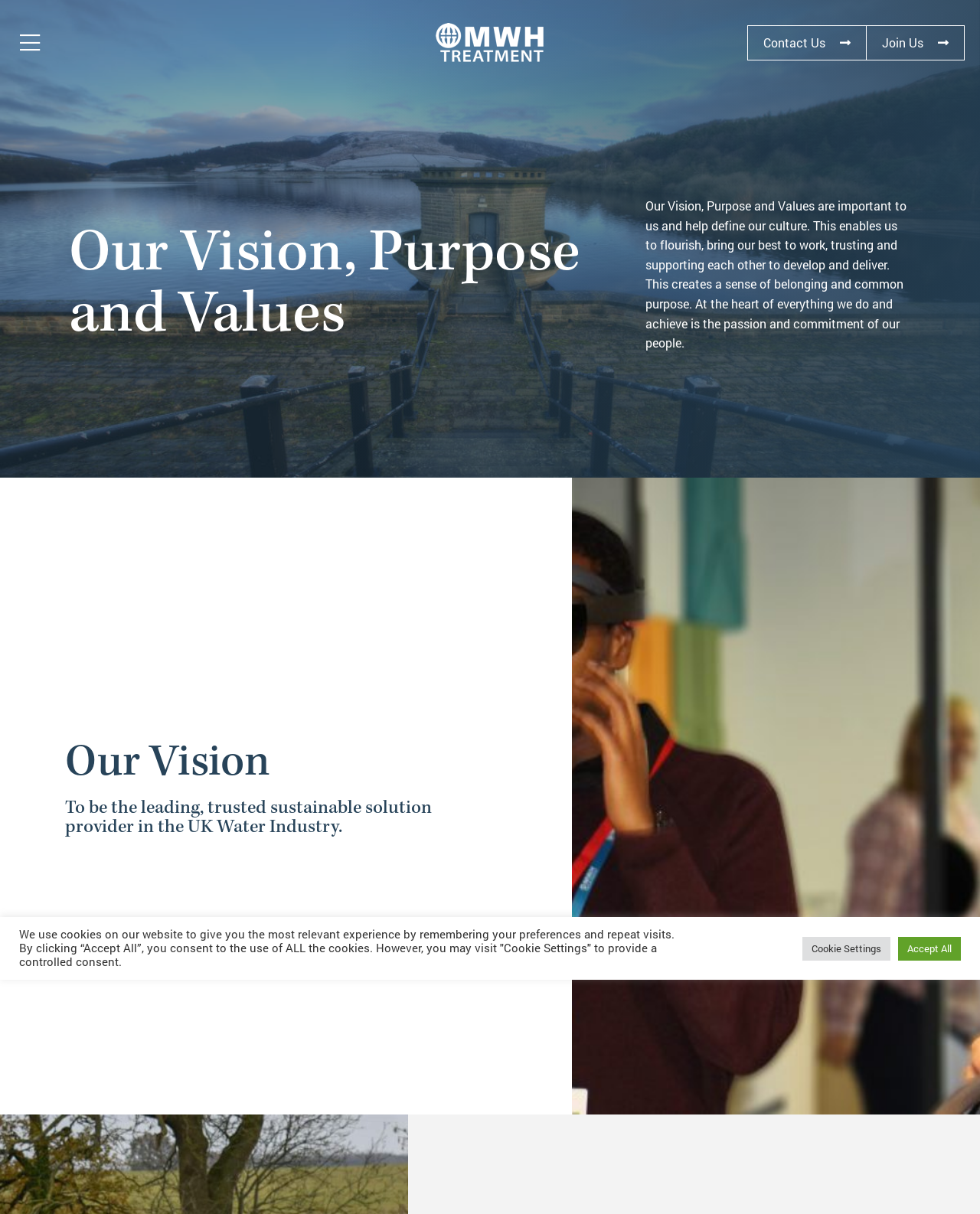What is the theme of the webpage content?
Look at the image and answer with only one word or phrase.

Company culture and values